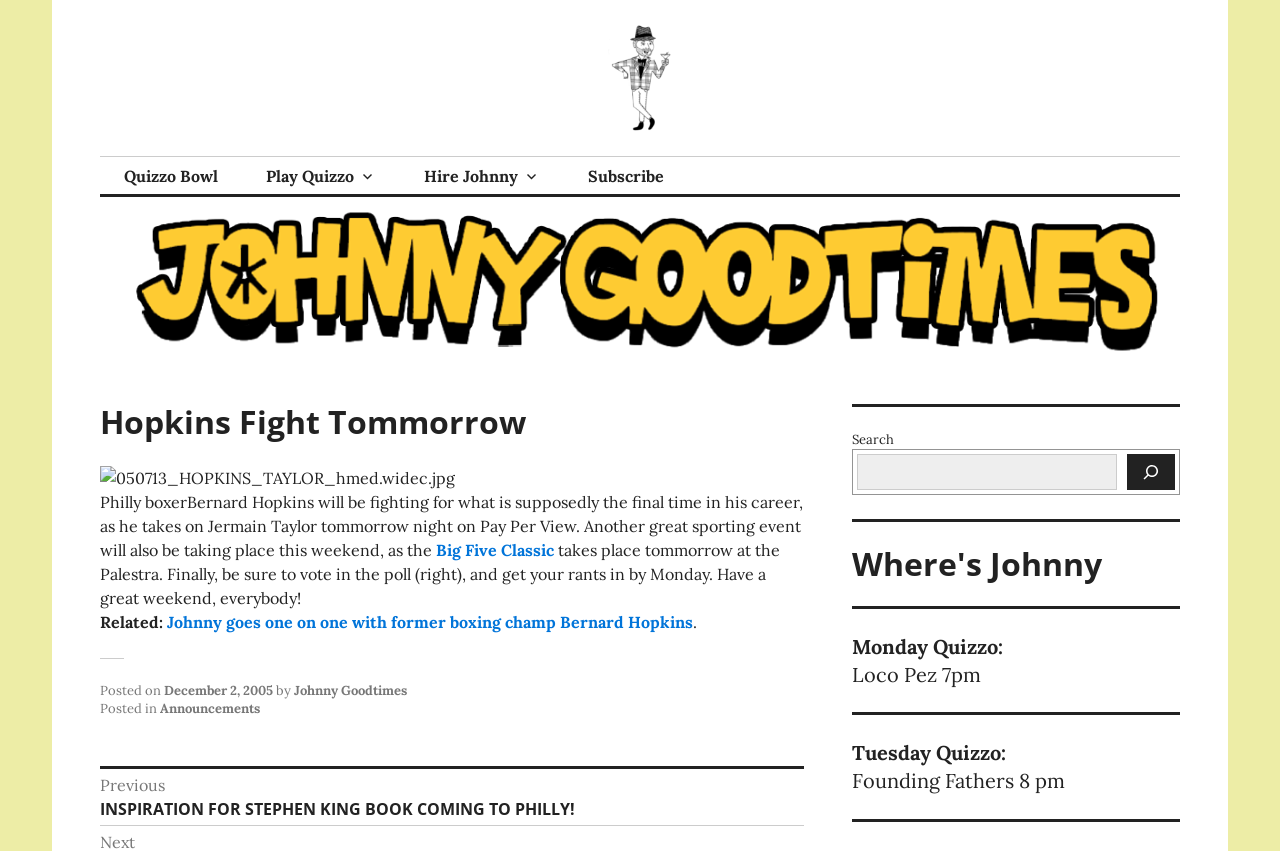Construct a comprehensive caption that outlines the webpage's structure and content.

The webpage is about Johnny Goodtimes, a host in Philadelphia, and features various sections and links related to his events and activities. At the top, there is a prominent link to "Quizzo Bowl" and other links to "Play Quizzo" and "Hire Johnny". Below these links, there is a brief description of Johnny Goodtimes' services, including Quizzo, trivia, and corporate events.

The main content of the page is an article about an upcoming boxing event, Hopkins Fight Tomorrow, featuring Bernard Hopkins and Jermain Taylor. The article includes an image of Bernard Hopkins and a brief summary of the event. There are also links to related articles, including an interview with Bernard Hopkins.

On the right side of the page, there is a search bar with a search button and an image of a magnifying glass. Below the search bar, there is a section titled "Where's Johnny" that lists Johnny's schedule for the week, including Quizzo events at different locations.

At the bottom of the page, there is a footer section that includes information about the post, including the date and author, as well as links to previous posts and categories. There is also a link to subscribe to the website.